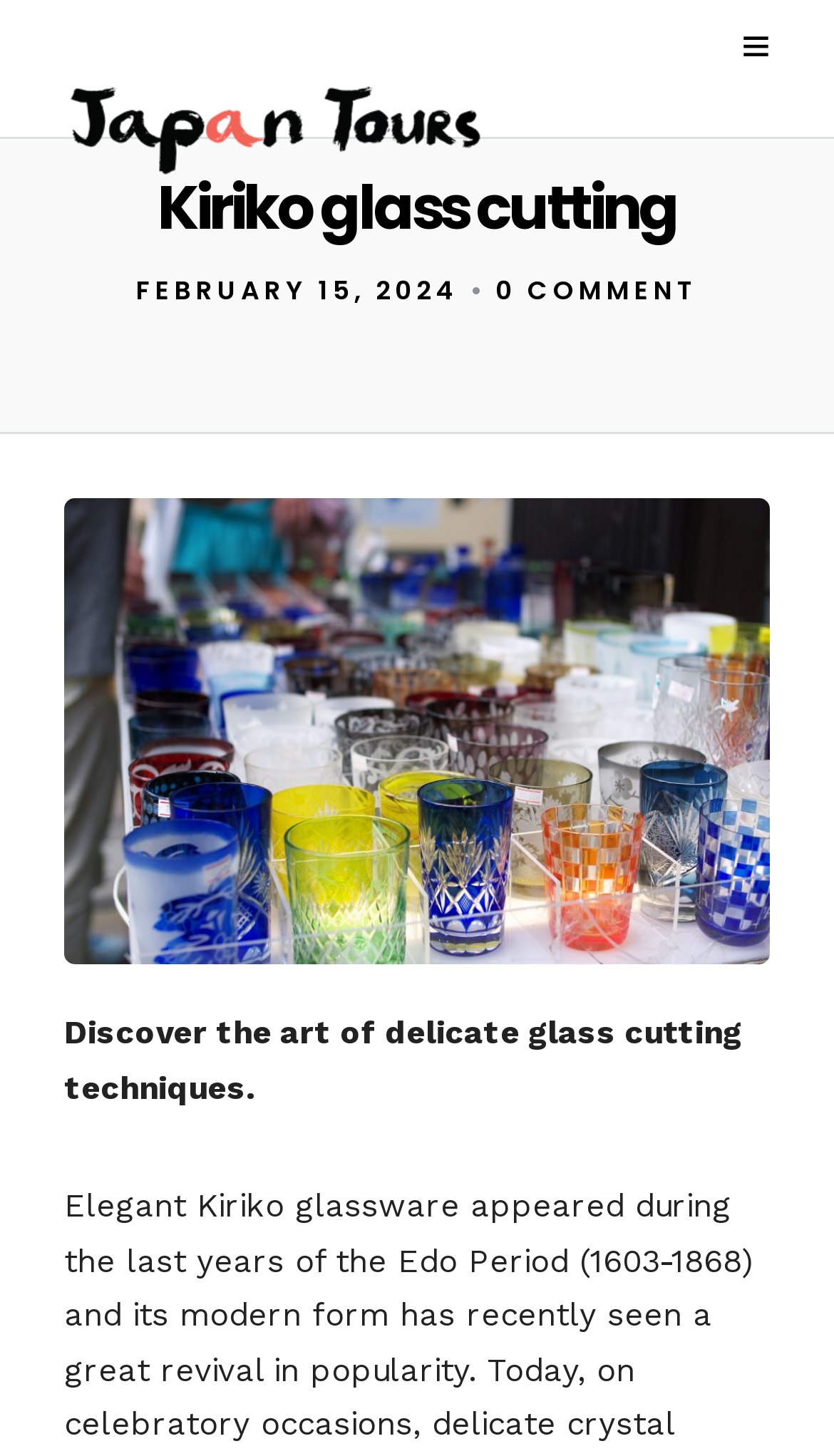What is the date mentioned on the webpage?
Using the screenshot, give a one-word or short phrase answer.

FEBRUARY 15, 2024